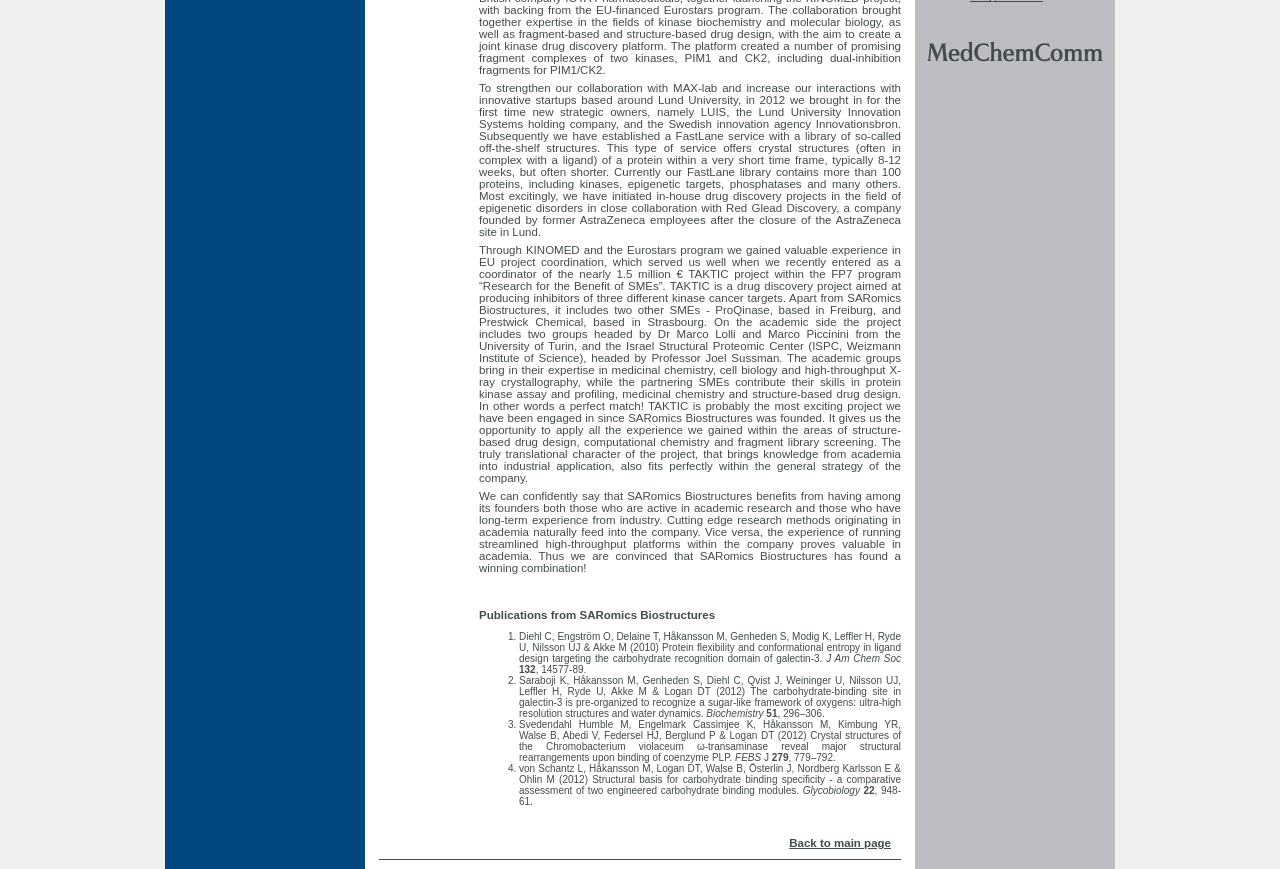Return the bounding box coordinates of the UI element that corresponds to this description: "Back to main page". The coordinates must be given as four float numbers in the range of 0 and 1, [left, top, right, bottom].

[0.617, 0.963, 0.696, 0.977]